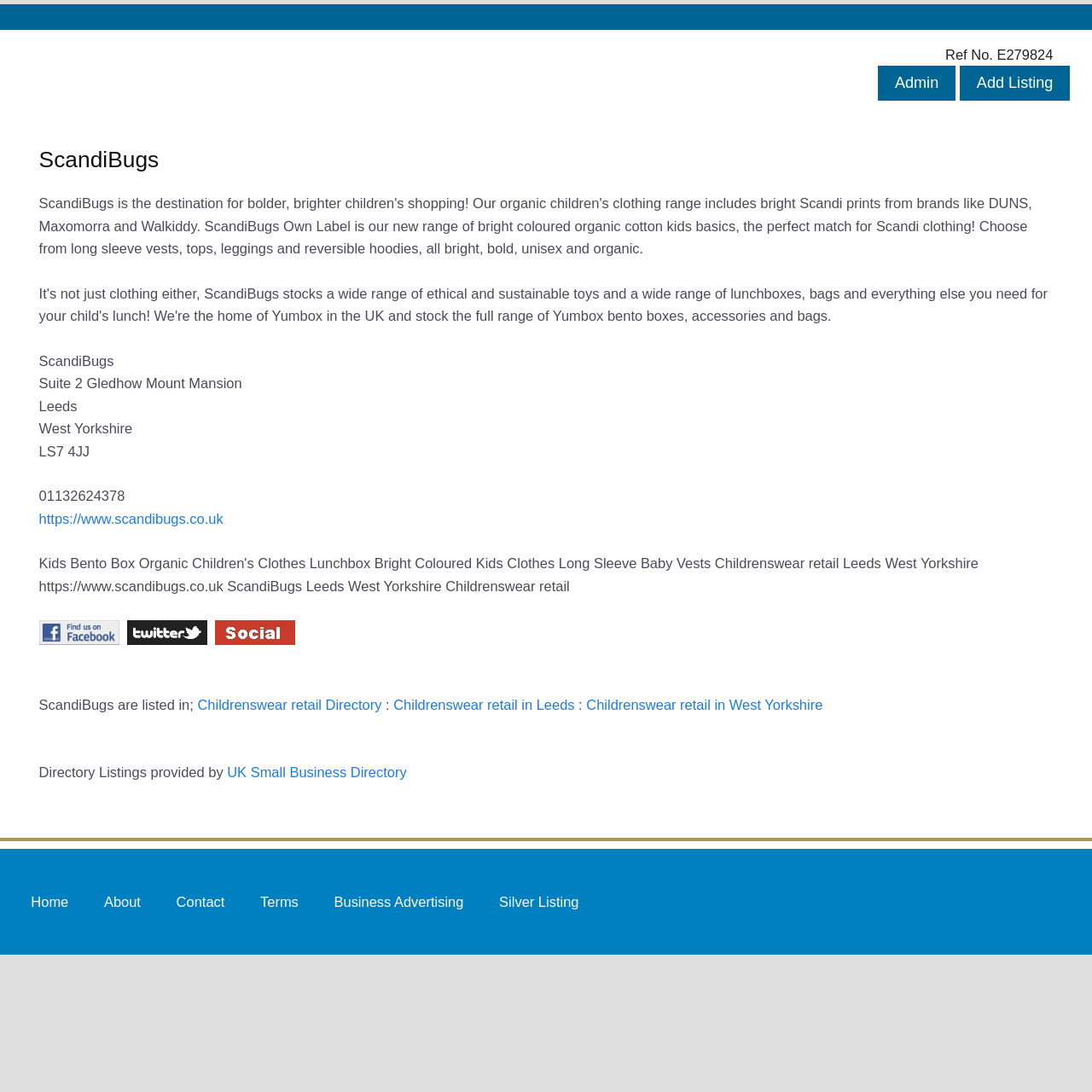Determine the bounding box coordinates for the region that must be clicked to execute the following instruction: "Visit ScandiBugs website".

[0.036, 0.468, 0.204, 0.482]